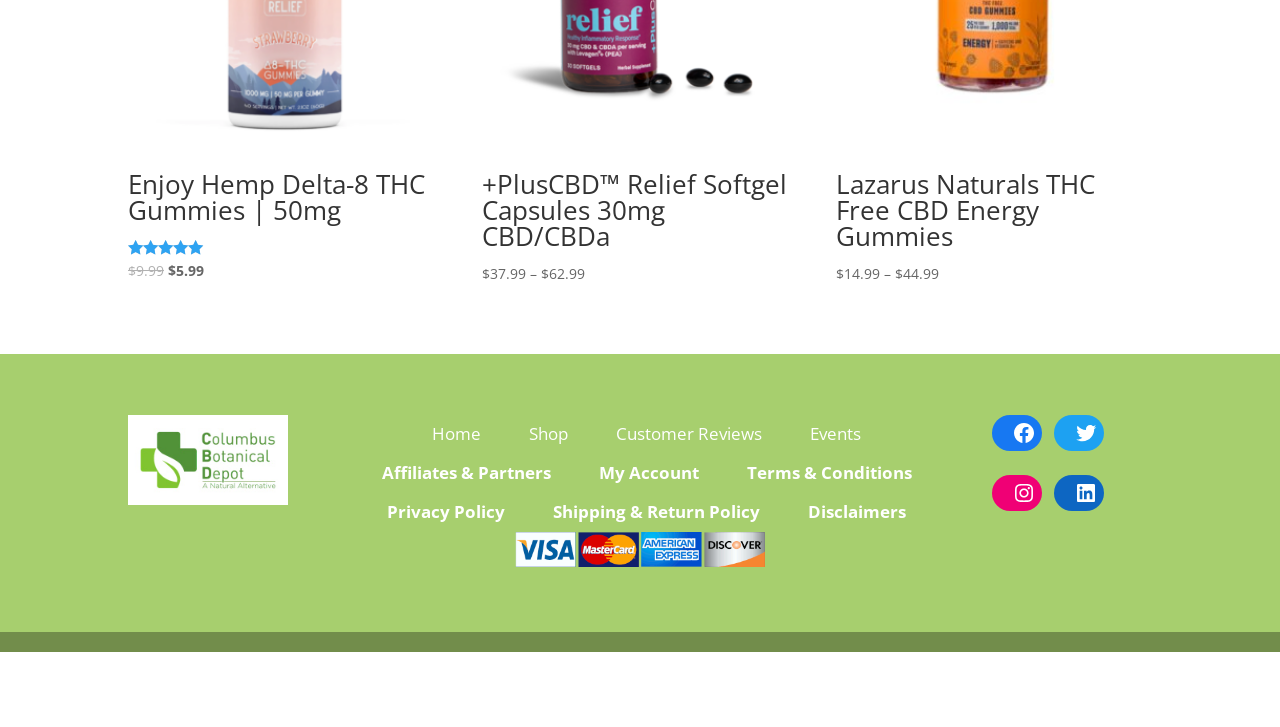Pinpoint the bounding box coordinates of the area that should be clicked to complete the following instruction: "Check the 'Facebook' social media link". The coordinates must be given as four float numbers between 0 and 1, i.e., [left, top, right, bottom].

[0.786, 0.571, 0.814, 0.621]